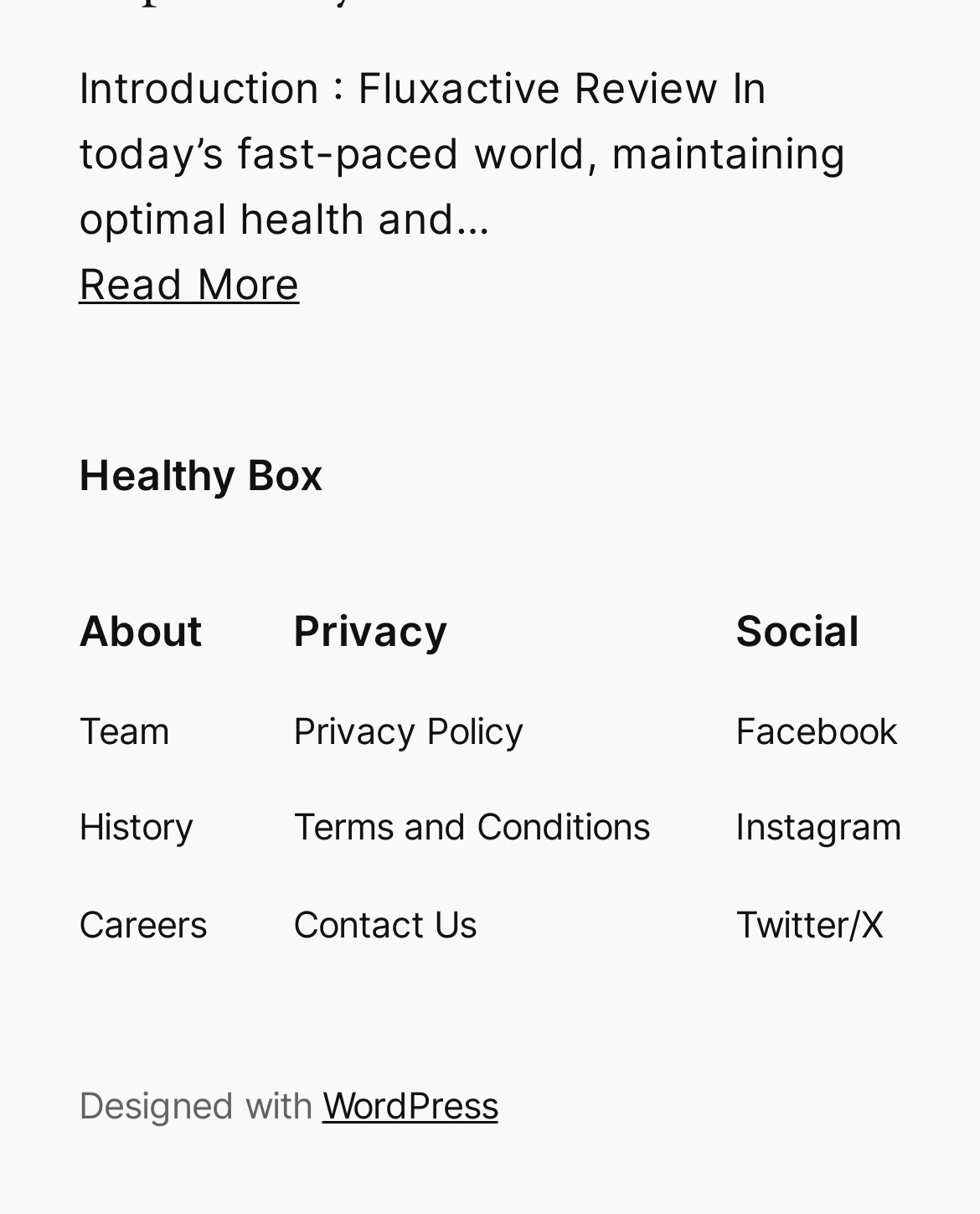Answer the question with a brief word or phrase:
What social media platforms are linked?

Facebook, Instagram, Twitter/X